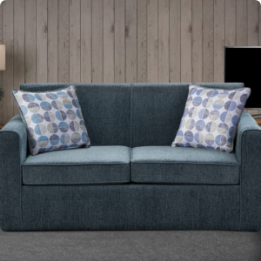Use a single word or phrase to answer the question: What pattern do the decorative cushions feature?

Geometric